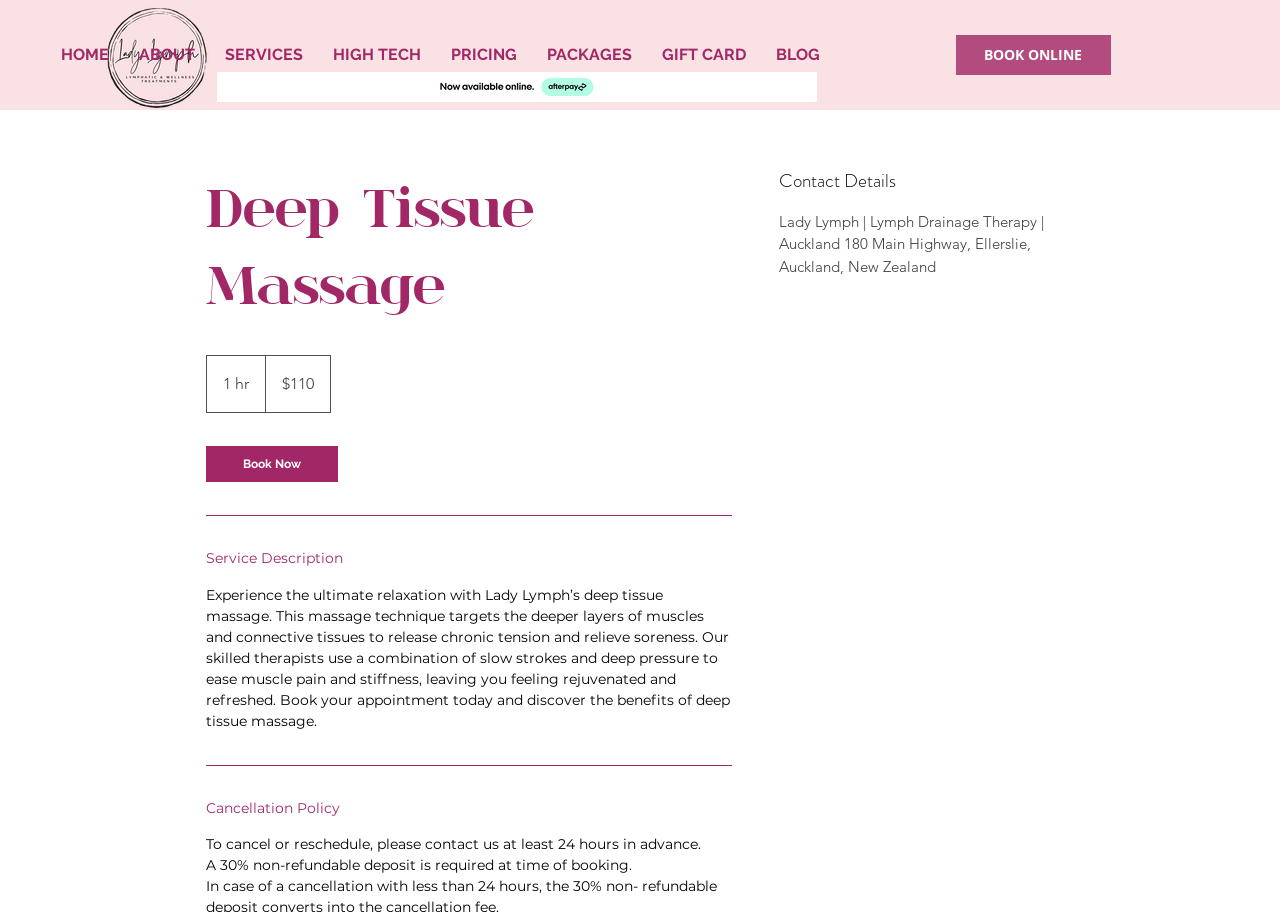What is the purpose of the massage technique?
Based on the screenshot, give a detailed explanation to answer the question.

I found the answer by reading the service description, which states that the massage technique targets the deeper layers of muscles and connective tissues to release chronic tension and relieve soreness.